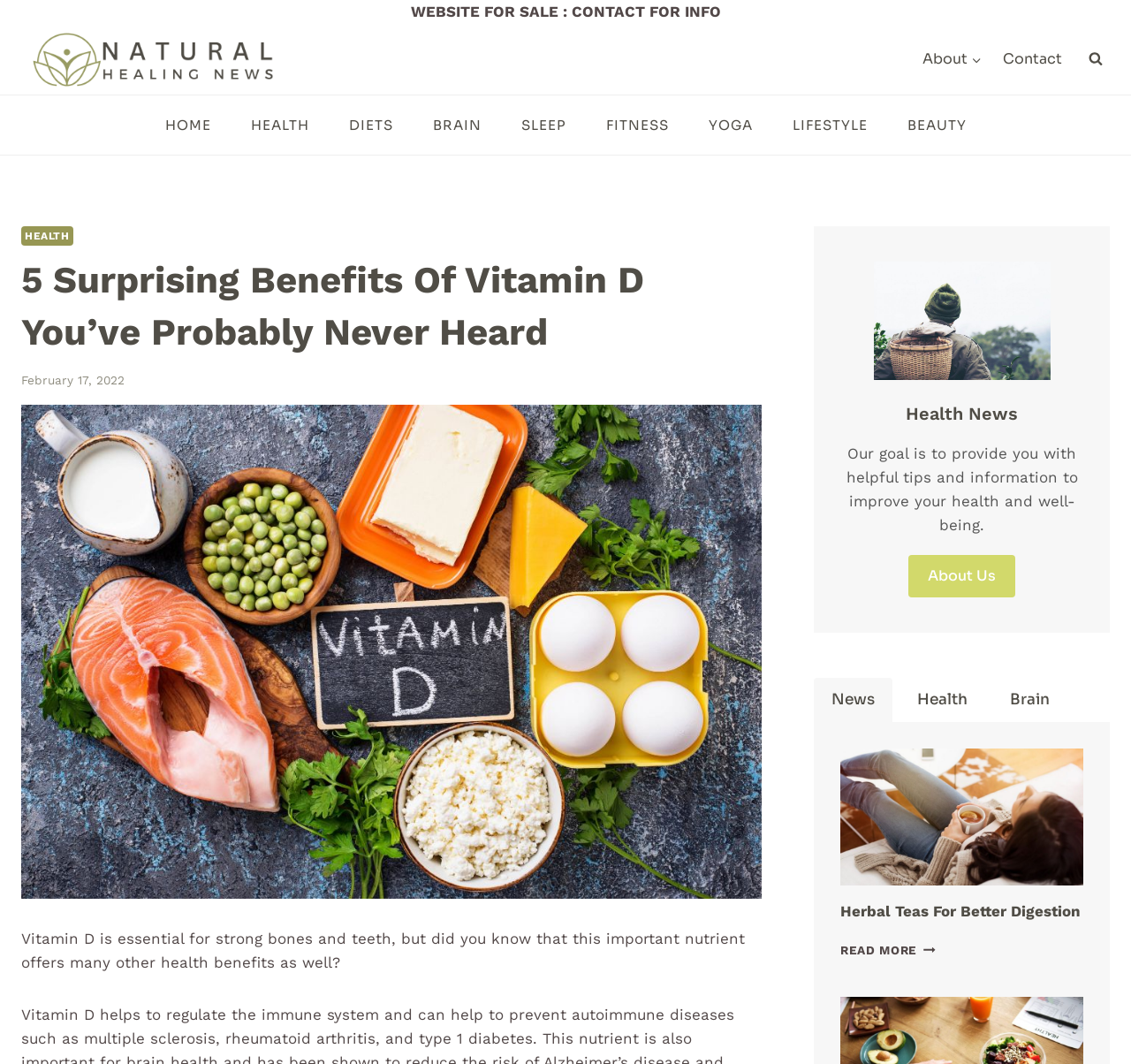What is the purpose of the website?
With the help of the image, please provide a detailed response to the question.

The website's goal is to provide helpful tips and information to improve health and well-being, as stated in the text 'Our goal is to provide you with helpful tips and information to improve your health and well-being.' This suggests that the website is a health-related resource.